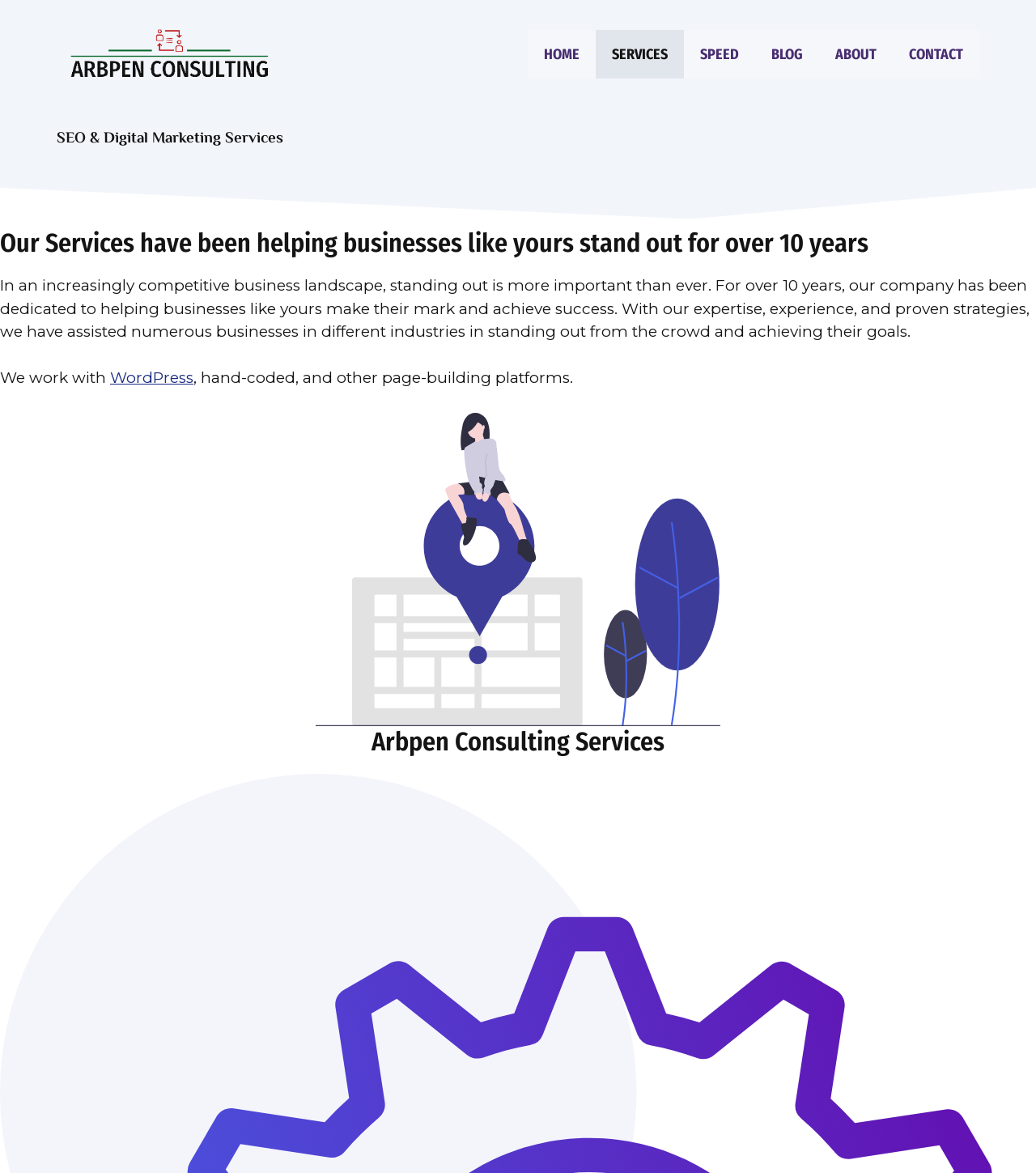What services does the company provide?
Please give a detailed and elaborate answer to the question.

The services provided by the company can be inferred from the heading 'SEO & Digital Marketing Services' and the subheading 'Our Services have been helping businesses like yours stand out for over 10 years'.